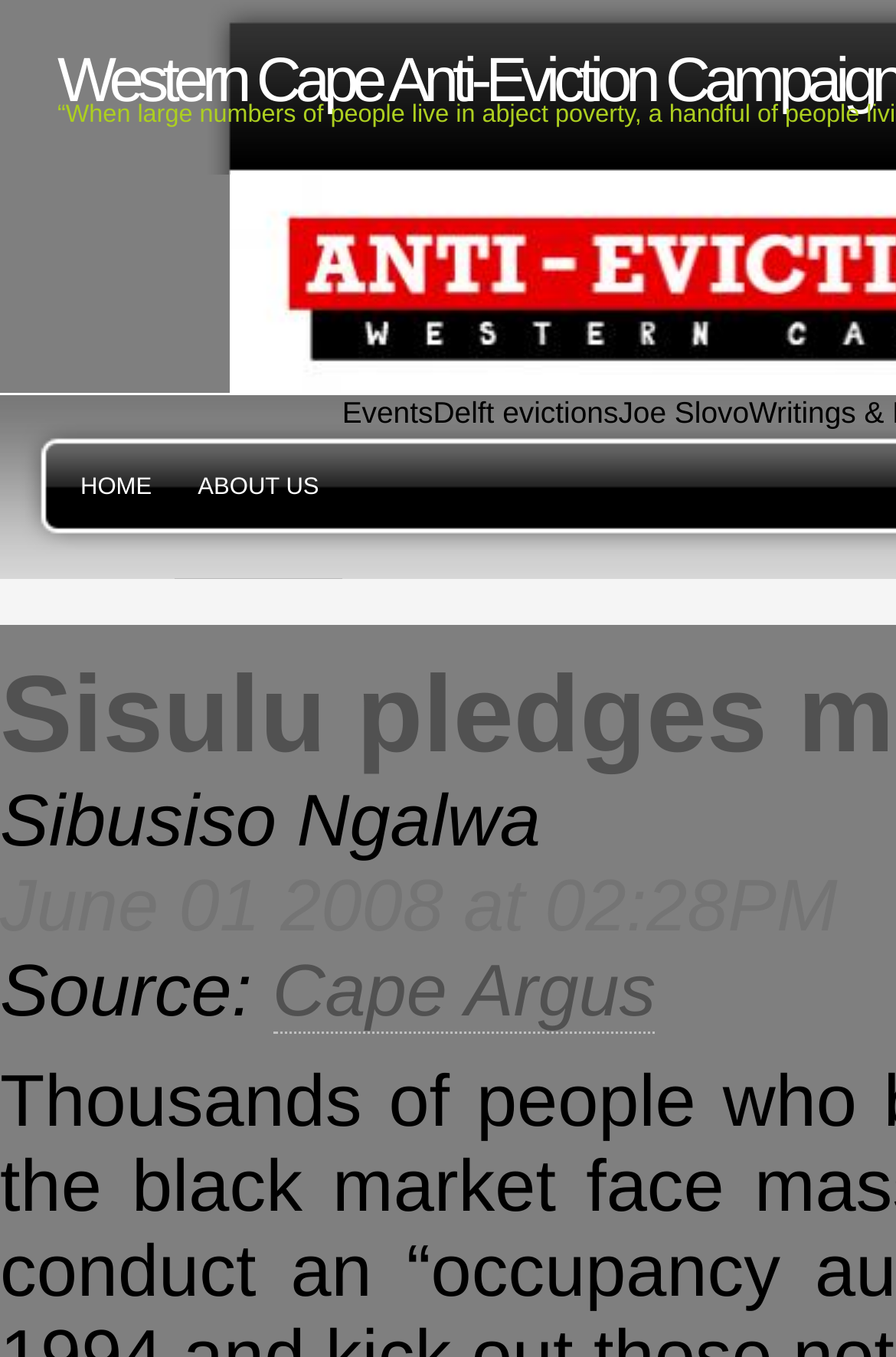Answer the question below in one word or phrase:
What is the name of the event mentioned?

Delft evictions